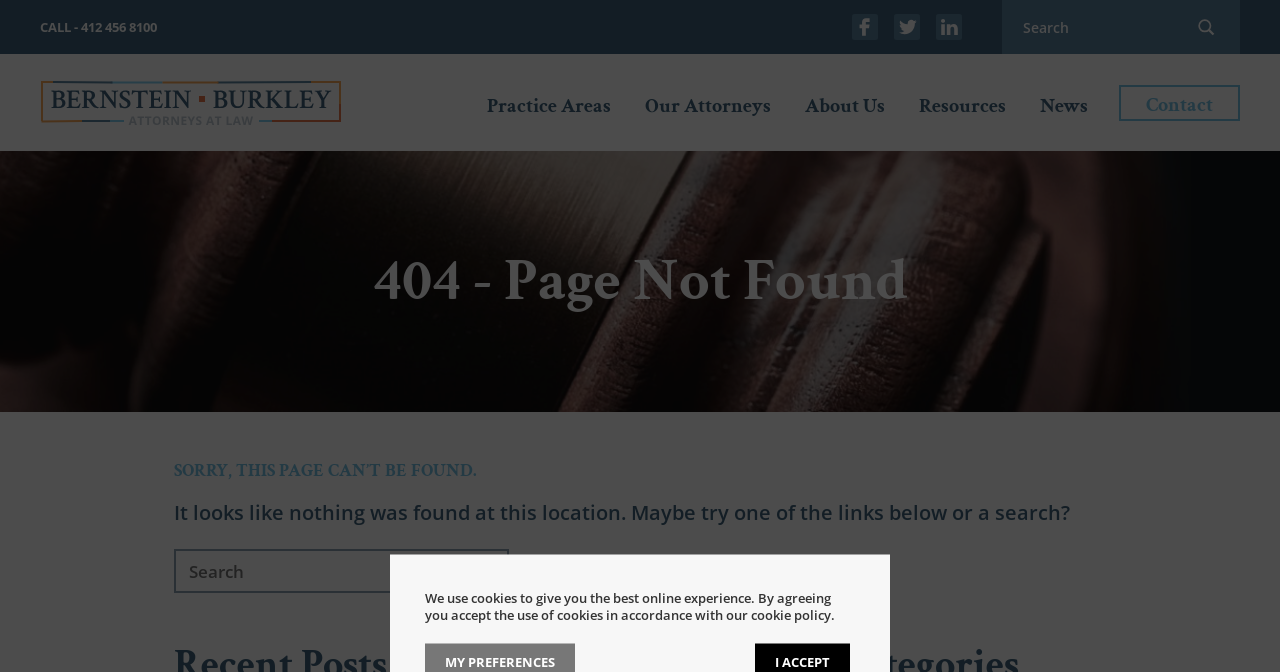Identify the bounding box coordinates of the clickable region necessary to fulfill the following instruction: "Click on SEARCH". The bounding box coordinates should be four float numbers between 0 and 1, i.e., [left, top, right, bottom].

[0.916, 0.0, 0.969, 0.08]